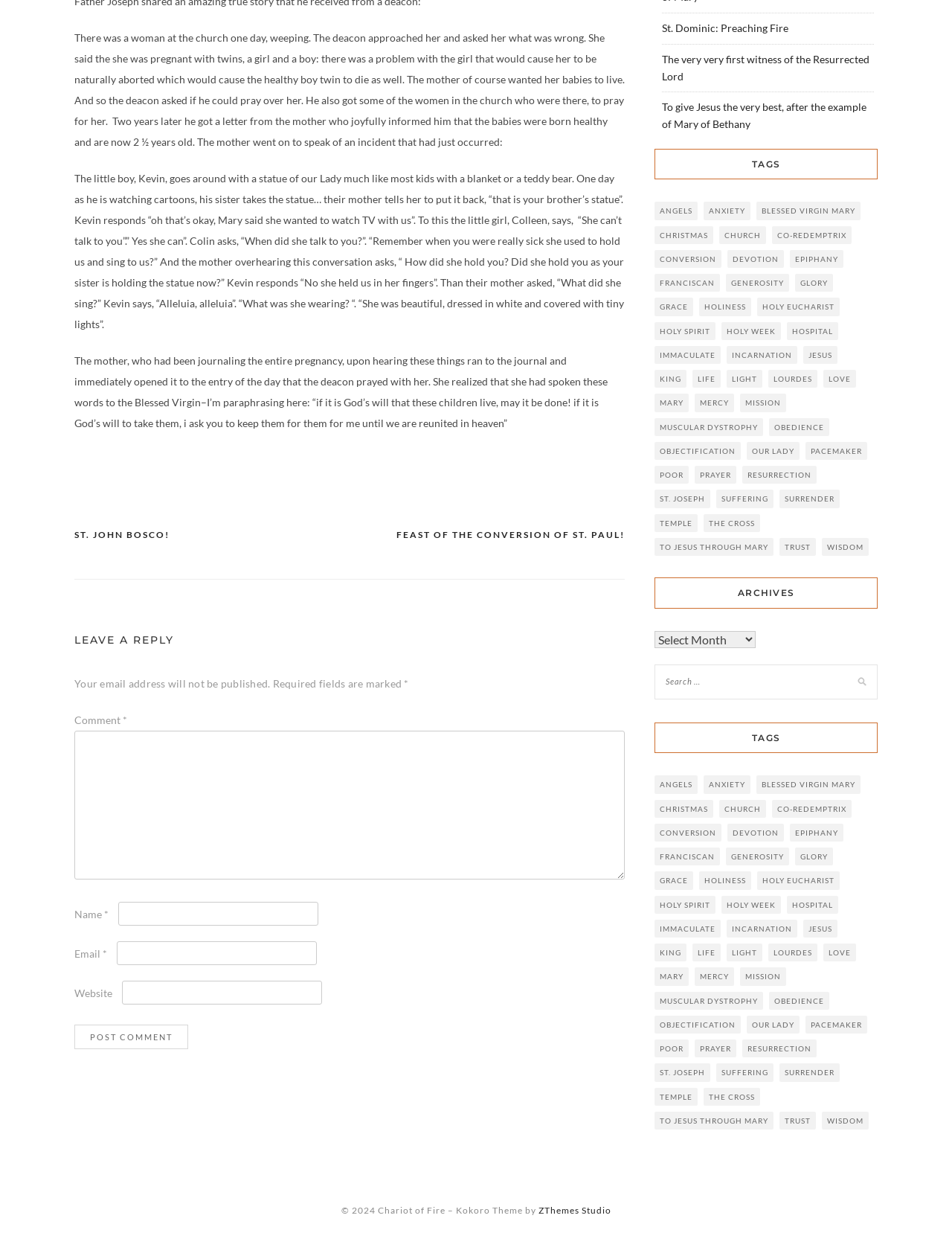Please provide the bounding box coordinates for the UI element as described: "St. Dominic: Preaching Fire". The coordinates must be four floats between 0 and 1, represented as [left, top, right, bottom].

[0.695, 0.017, 0.828, 0.027]